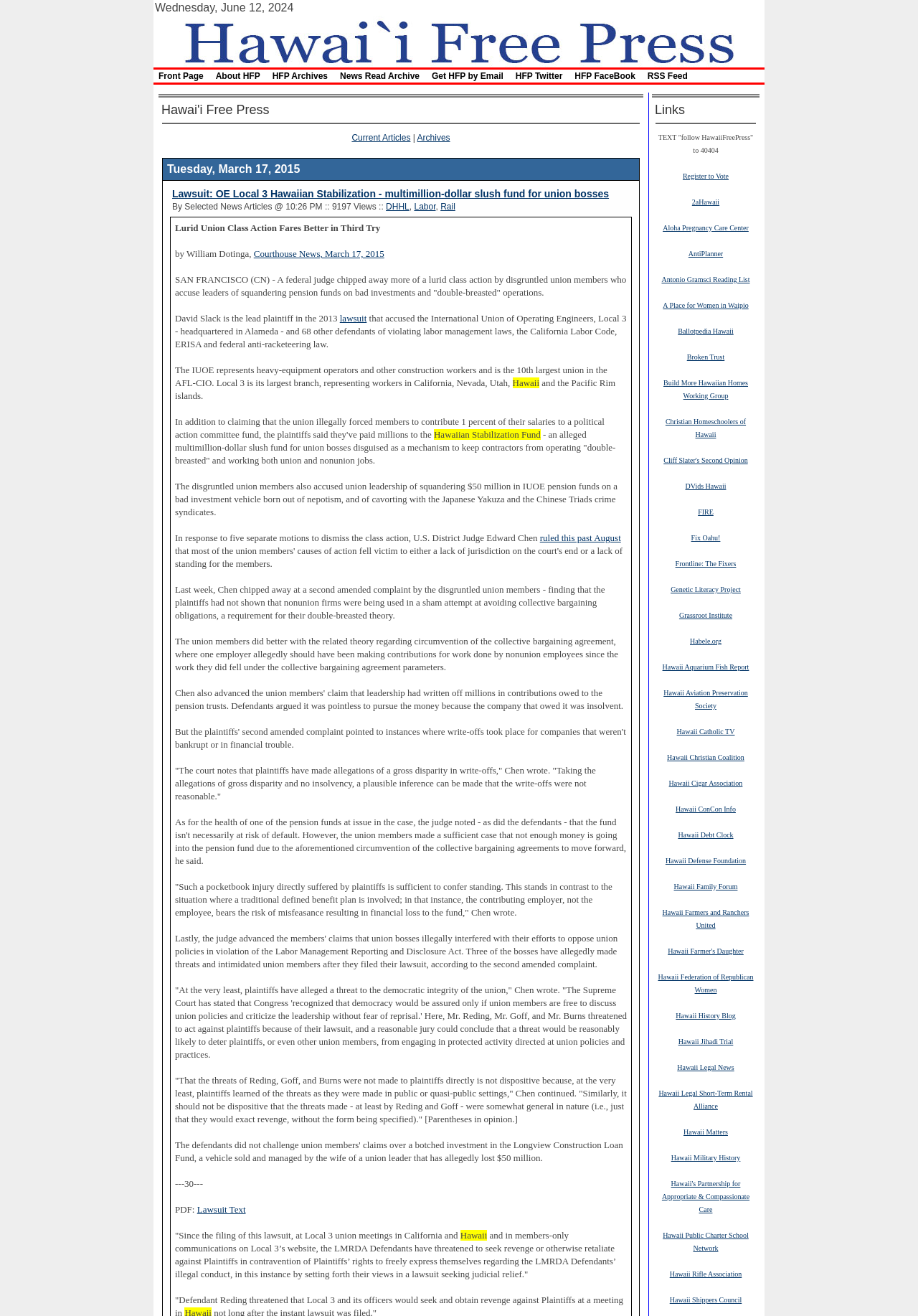What is the date mentioned in the webpage?
Based on the screenshot, provide a one-word or short-phrase response.

Wednesday, June 12, 2024